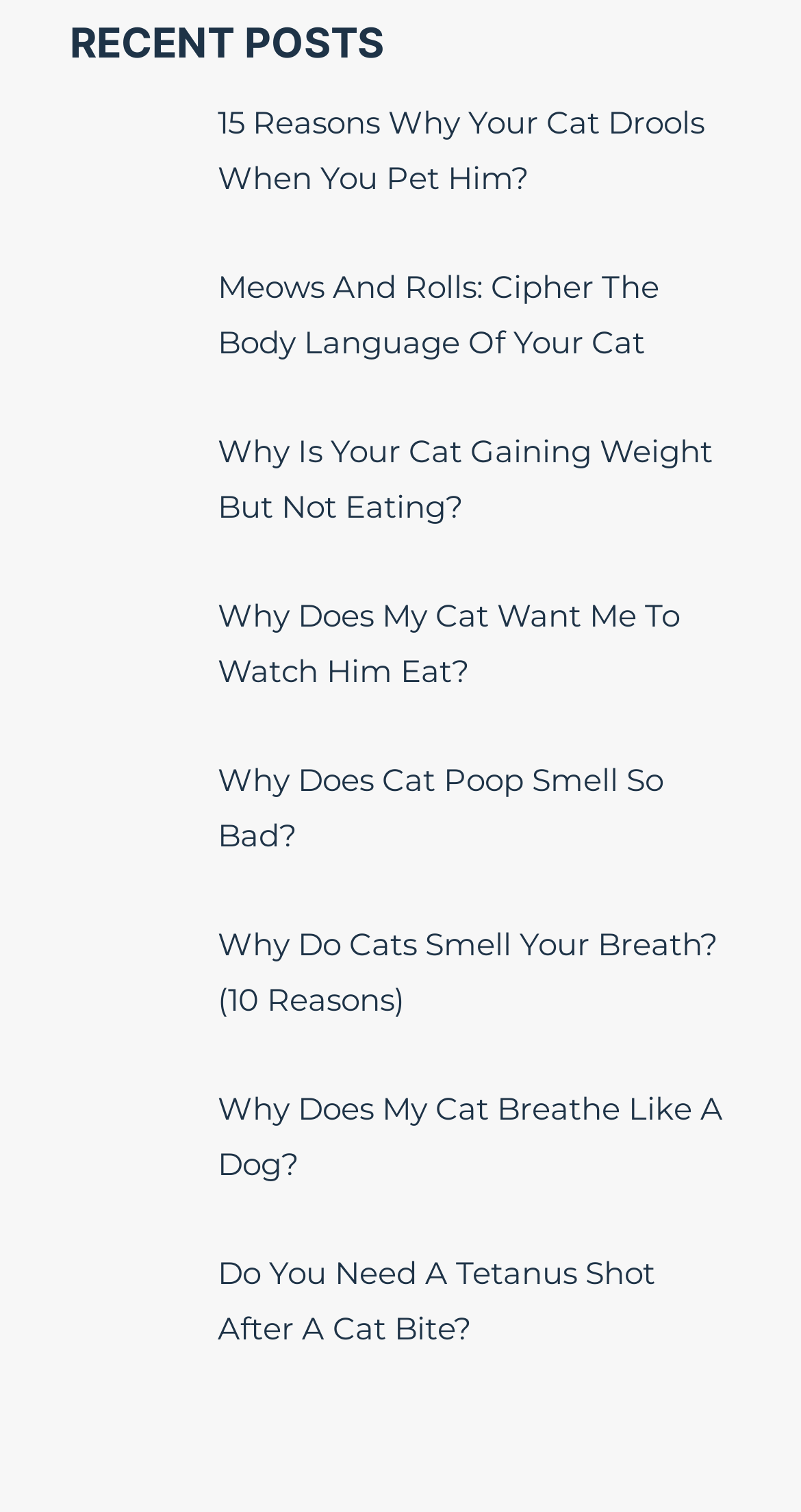Determine the bounding box coordinates of the clickable element to achieve the following action: 'read the post about cat weight gain'. Provide the coordinates as four float values between 0 and 1, formatted as [left, top, right, bottom].

[0.087, 0.28, 0.241, 0.362]